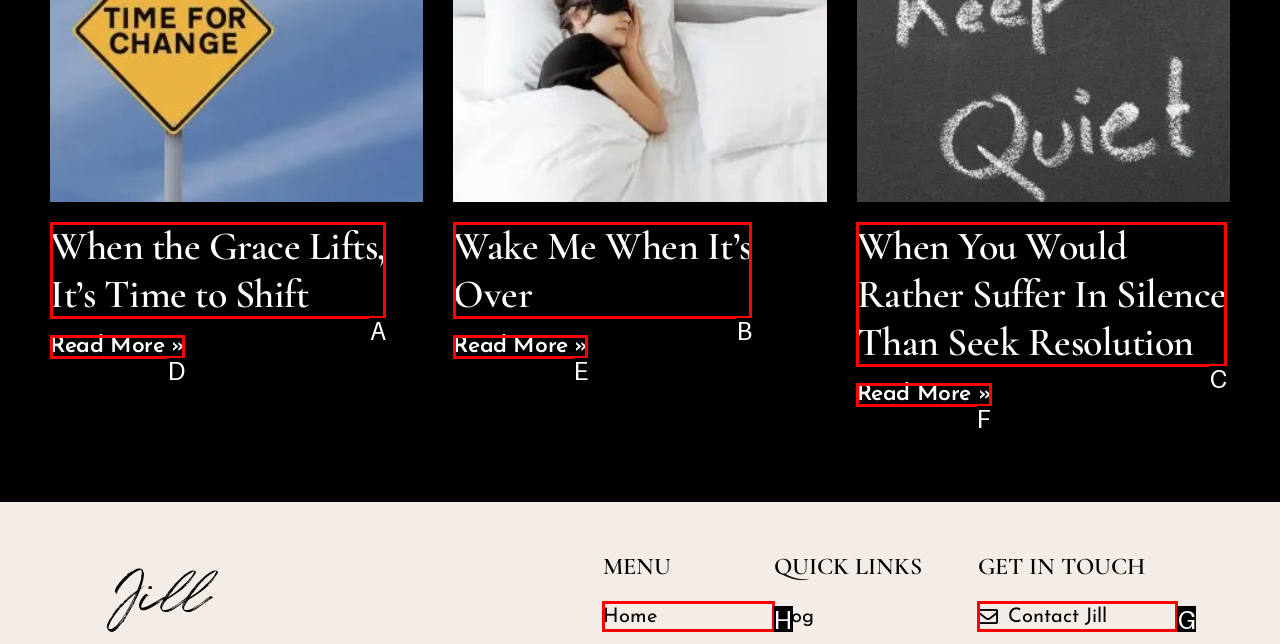Which HTML element should be clicked to complete the following task: Contact Jill?
Answer with the letter corresponding to the correct choice.

G